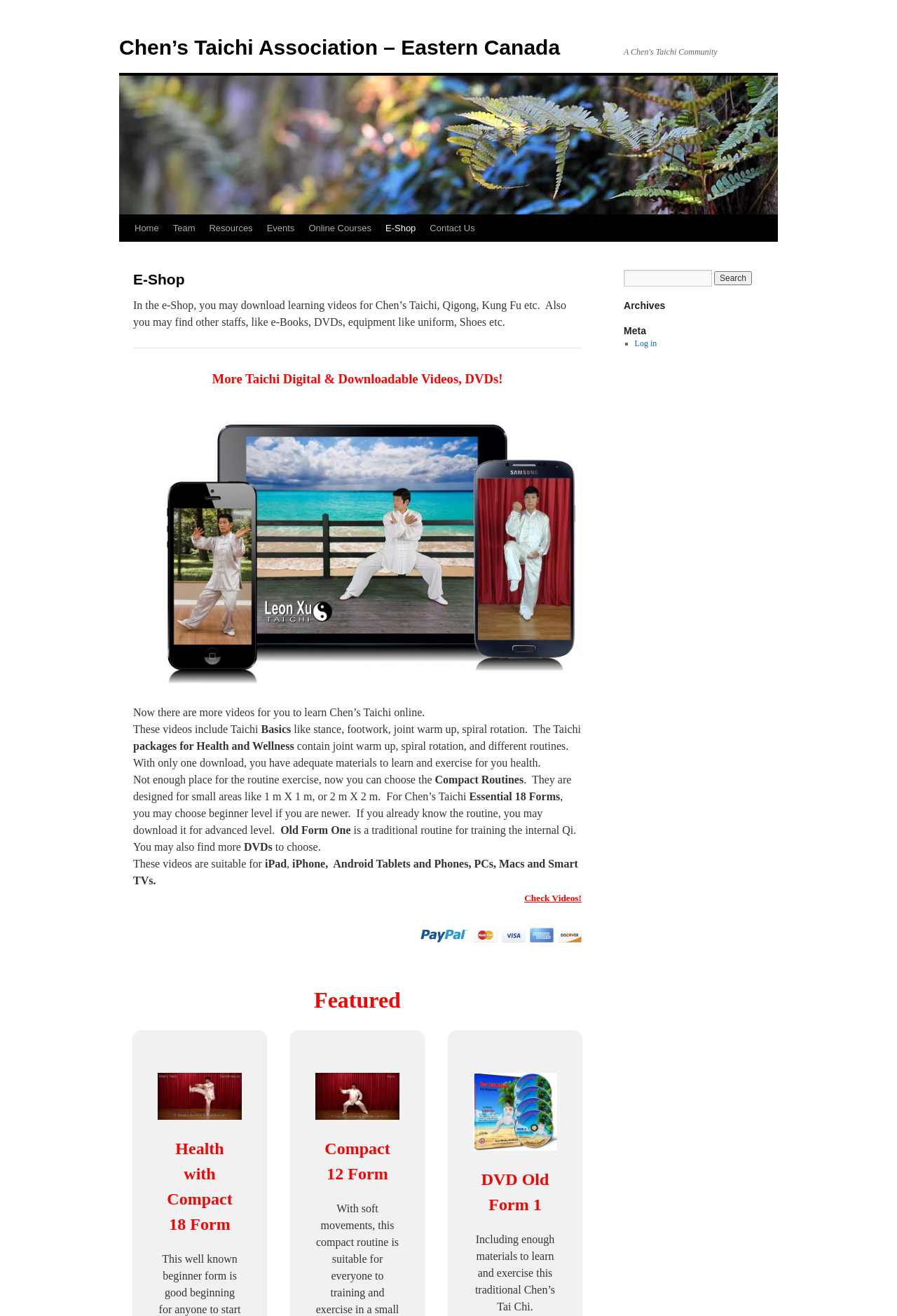Use a single word or phrase to answer the question:
What is the purpose of the Compact Routines?

For small areas